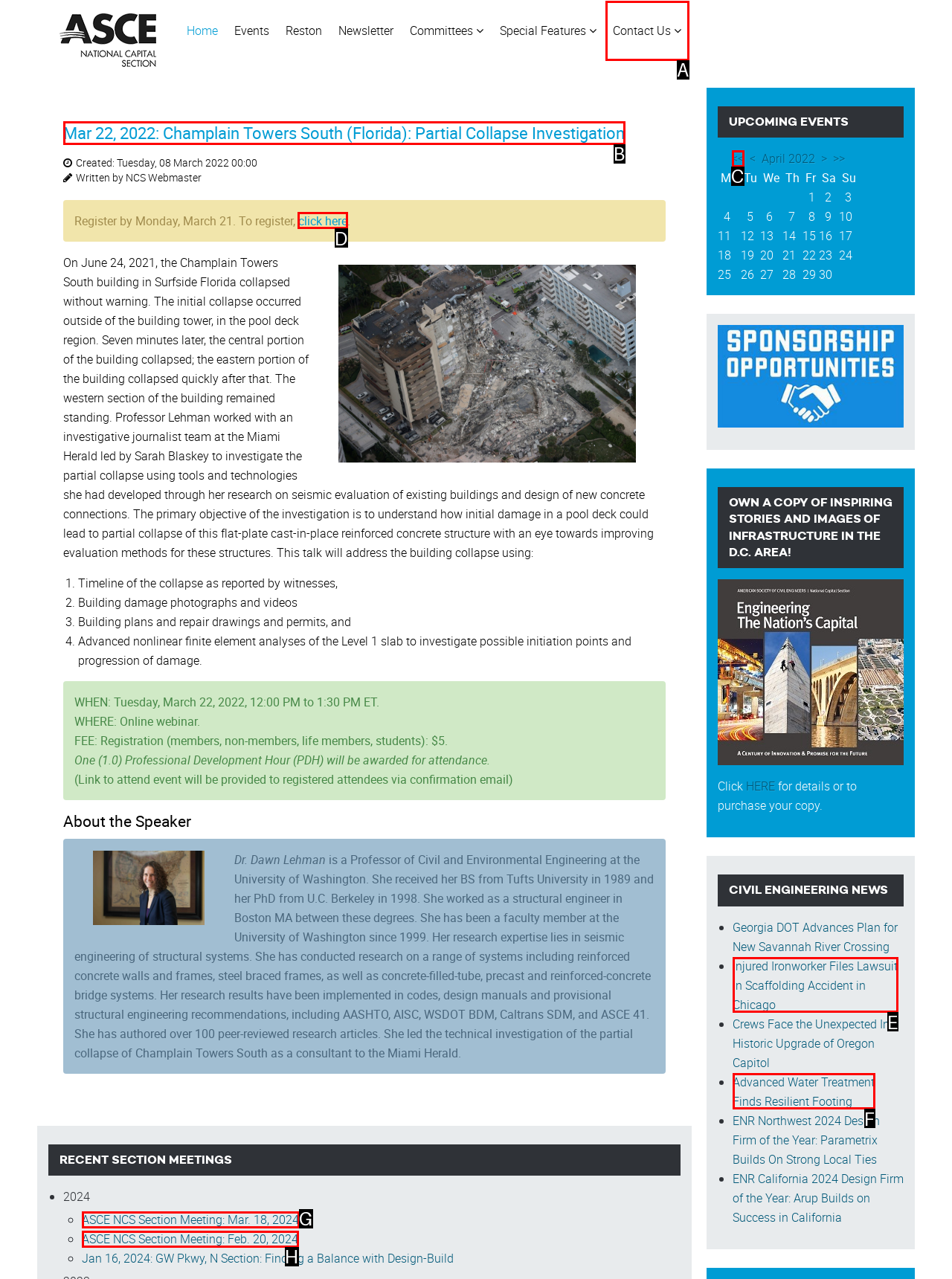Determine the HTML element to be clicked to complete the task: register for the event. Answer by giving the letter of the selected option.

D